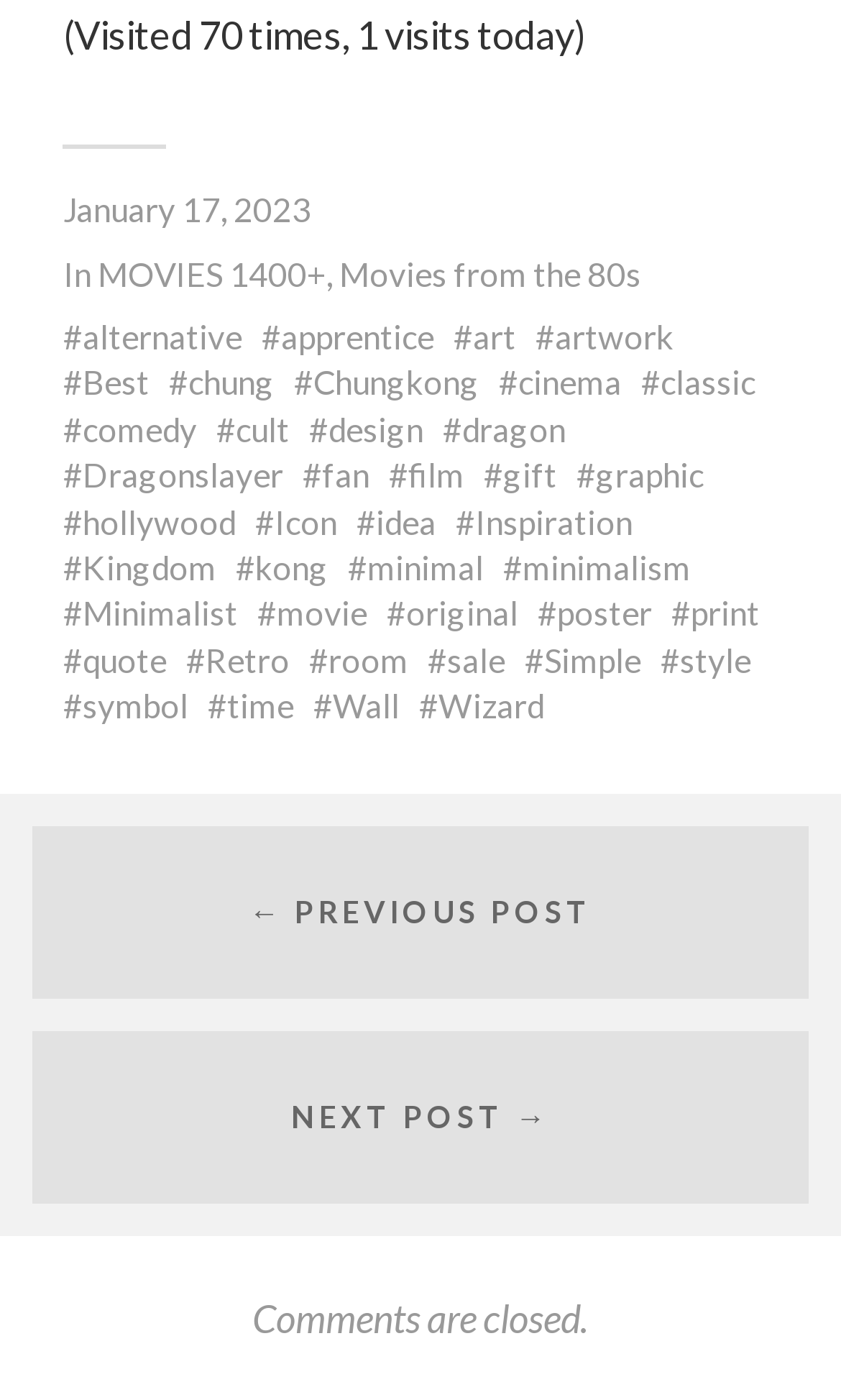Find the bounding box of the web element that fits this description: "Ceramic Coating".

None